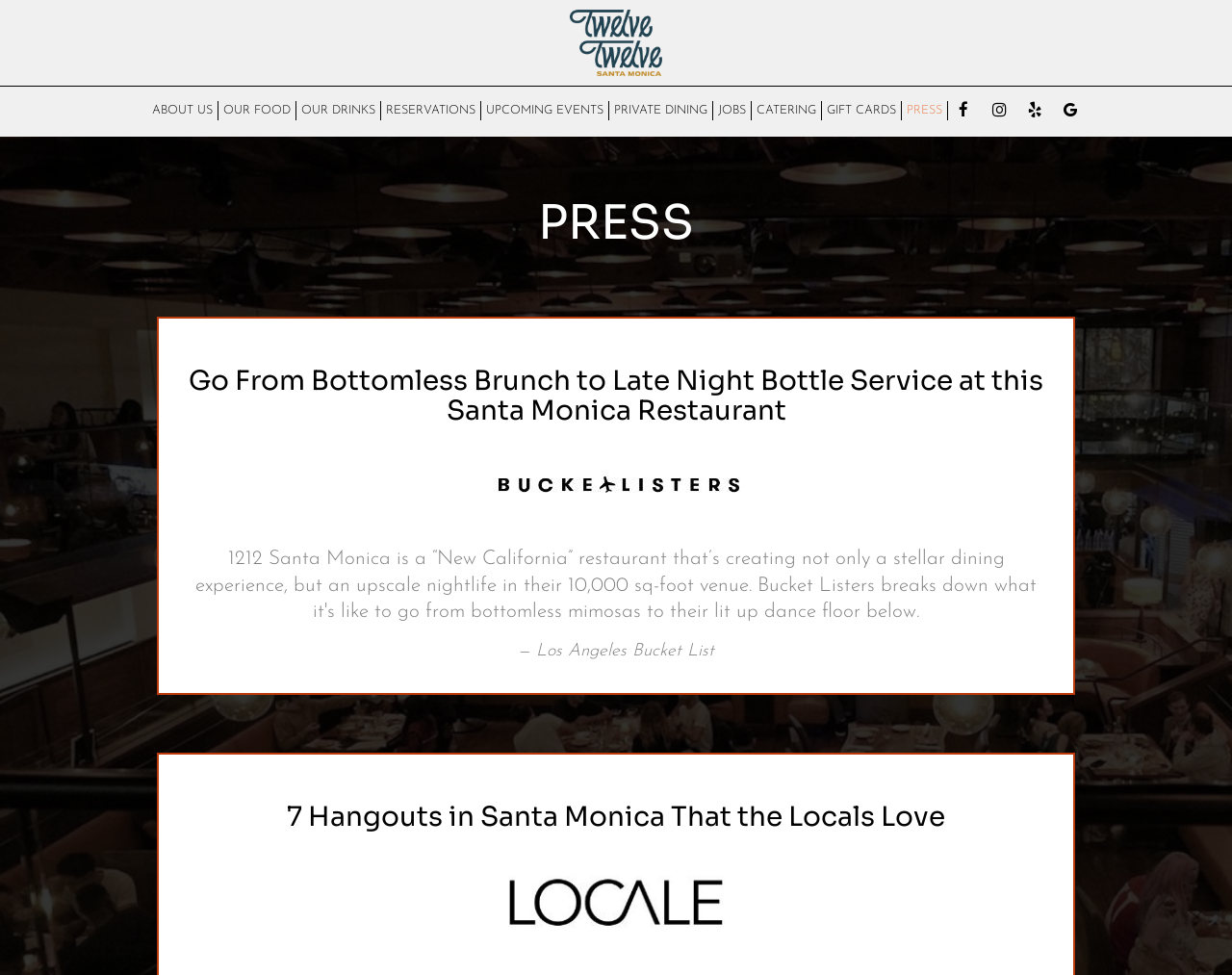Please identify the bounding box coordinates of the element on the webpage that should be clicked to follow this instruction: "Read the article on bucketlisters". The bounding box coordinates should be given as four float numbers between 0 and 1, formatted as [left, top, right, bottom].

[0.152, 0.466, 0.848, 0.531]